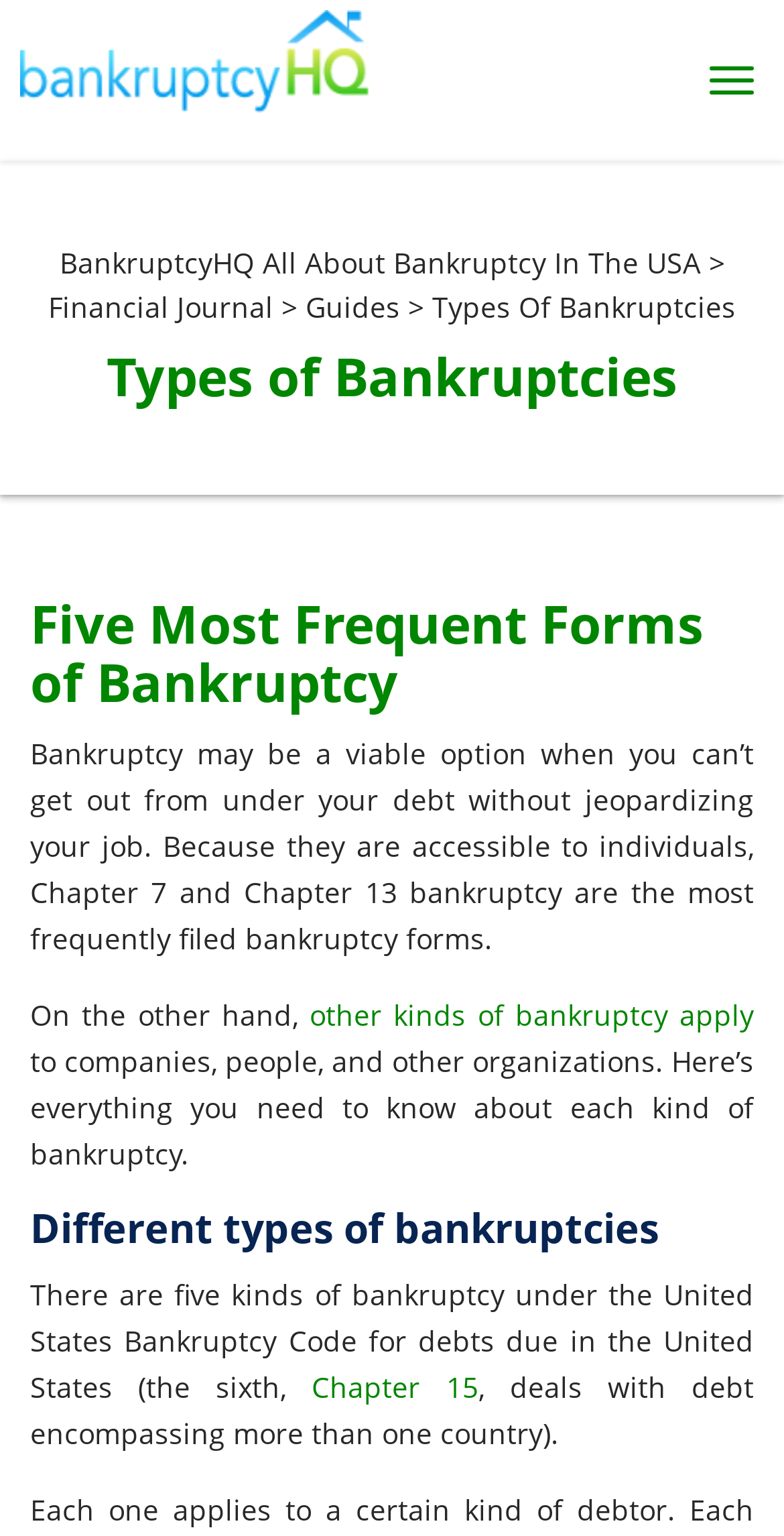Observe the image and answer the following question in detail: How many kinds of bankruptcy are there under the United States Bankruptcy Code?

The webpage explicitly states that 'There are five kinds of bankruptcy under the United States Bankruptcy Code for debts due in the United States', which answers this question.